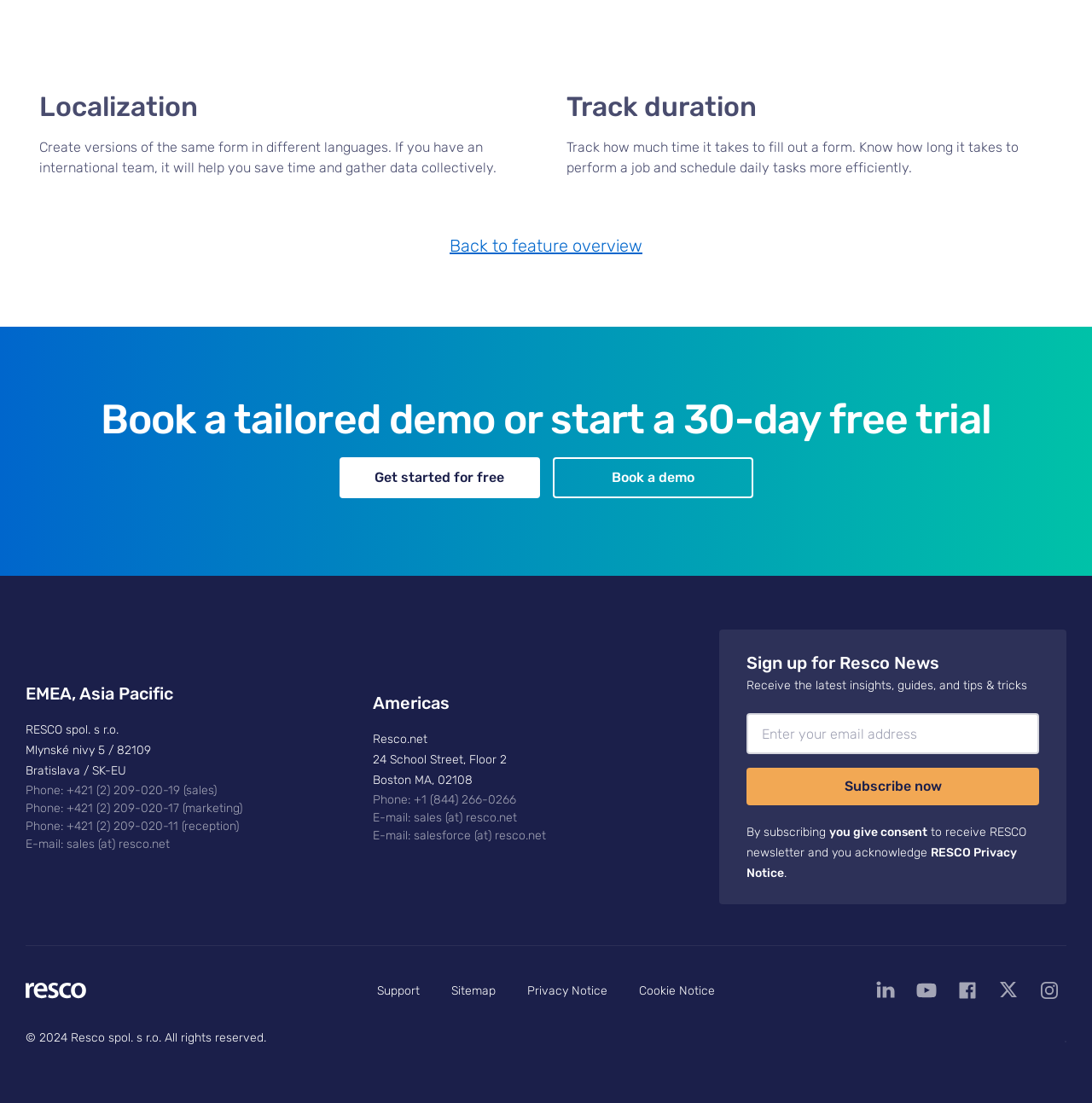Please specify the bounding box coordinates of the clickable region necessary for completing the following instruction: "Check shipping information". The coordinates must consist of four float numbers between 0 and 1, i.e., [left, top, right, bottom].

None